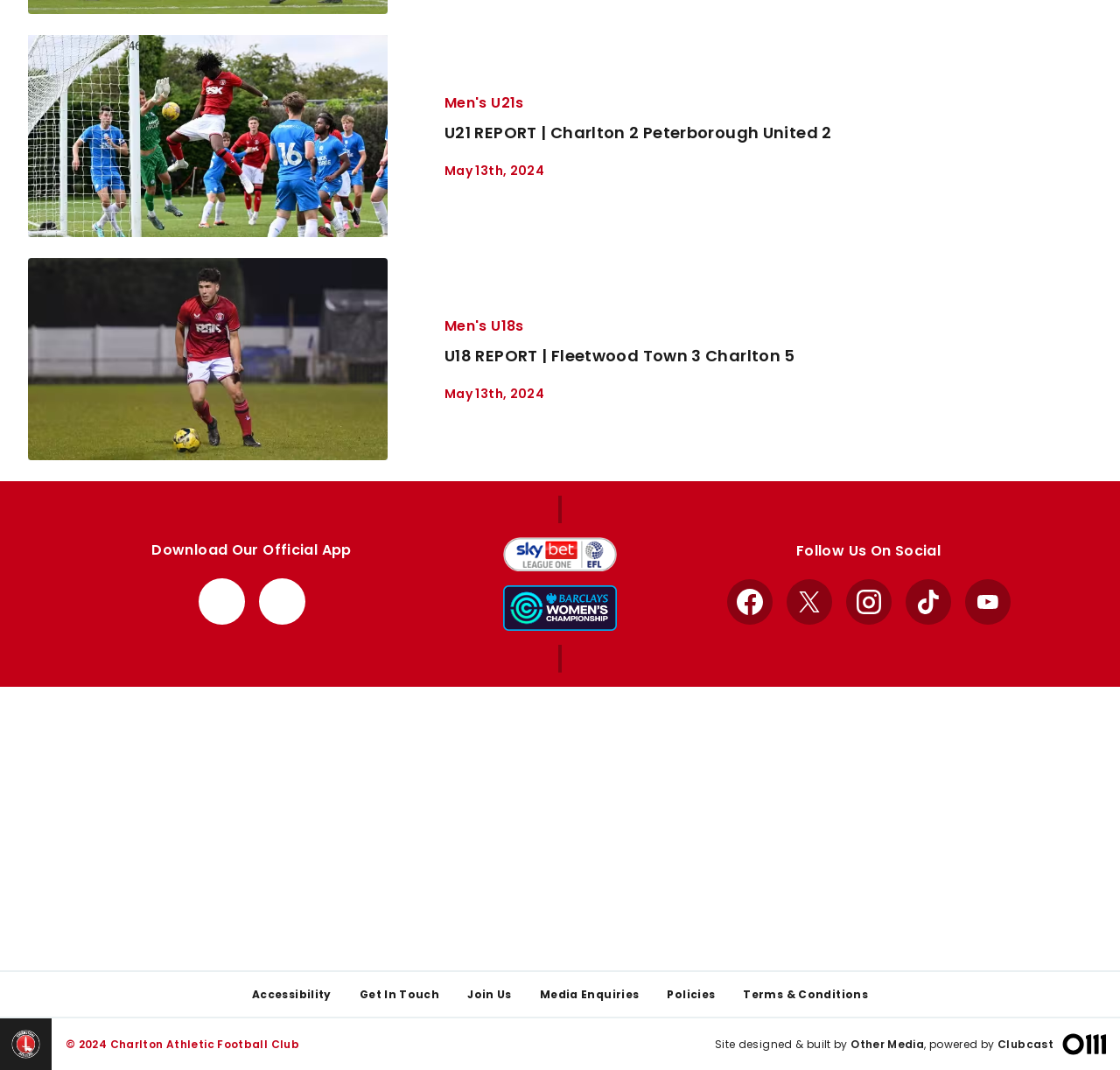What is the name of the brewery?
We need a detailed and meticulous answer to the question.

I found the name of the brewery by looking at the link element with the text 'Meantime Brewery' which is located in the section with the links to various sponsors and partners.